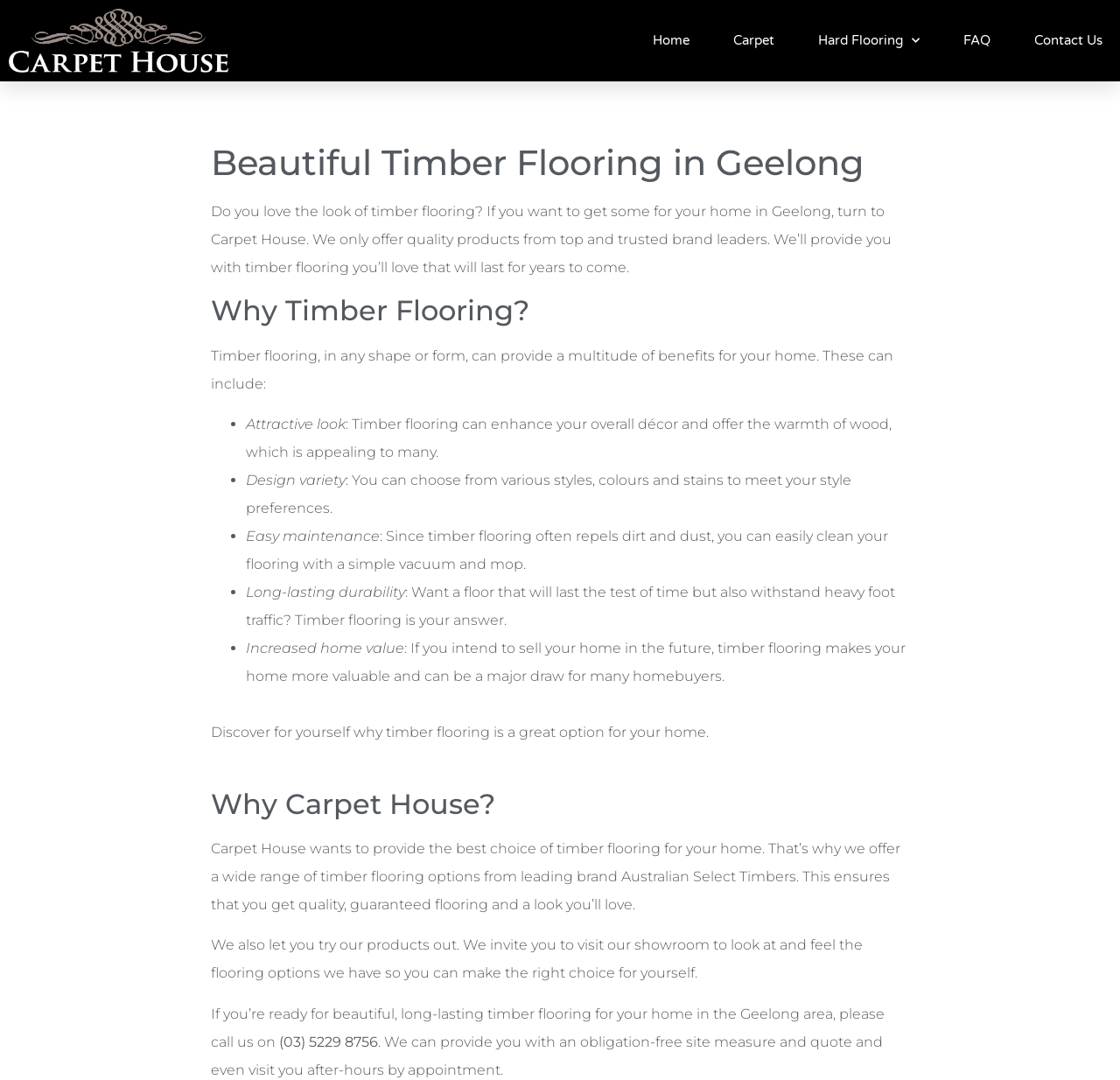Given the following UI element description: "alt="Carpet House"", find the bounding box coordinates in the webpage screenshot.

[0.008, 0.008, 0.204, 0.067]